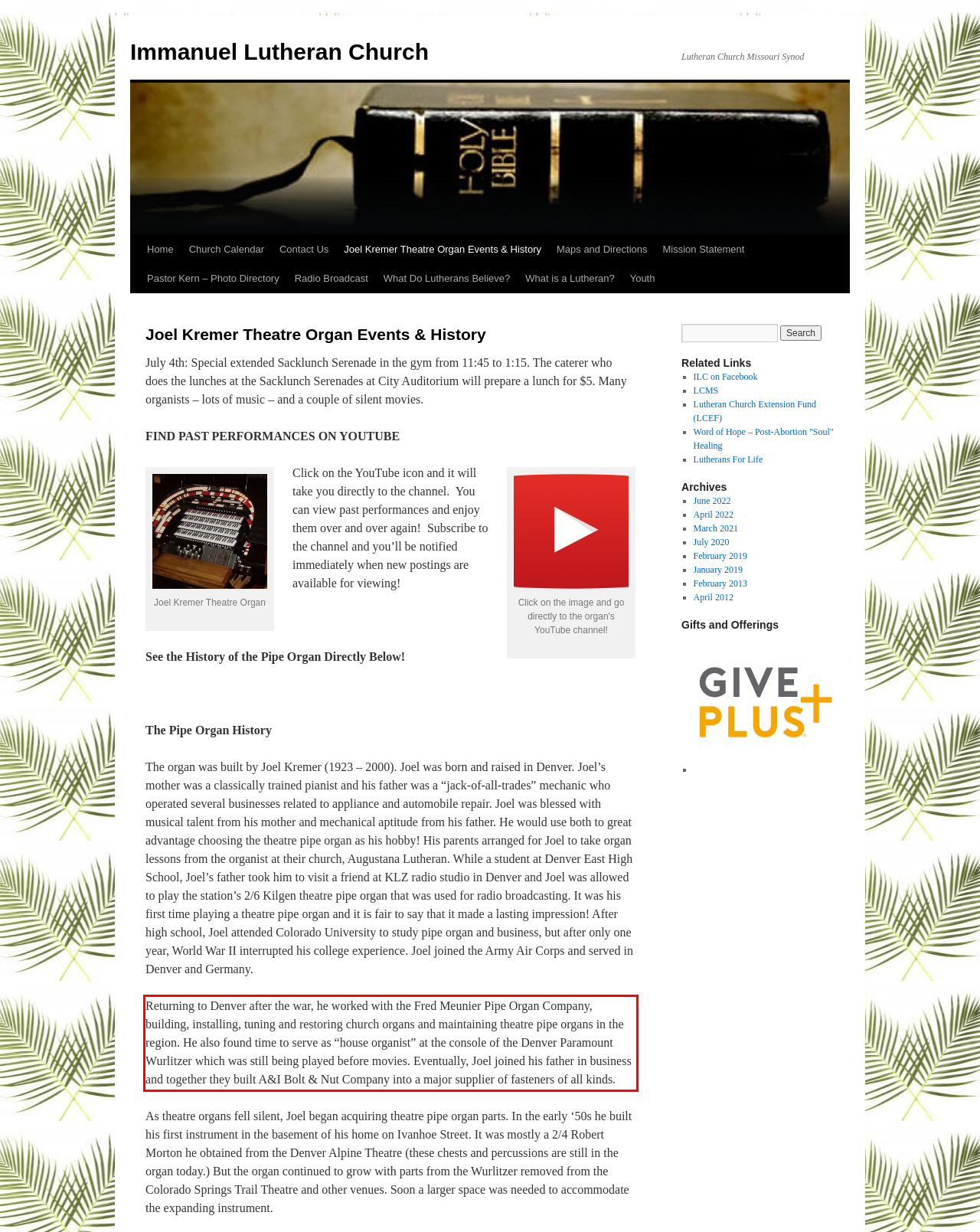Please examine the webpage screenshot containing a red bounding box and use OCR to recognize and output the text inside the red bounding box.

Returning to Denver after the war, he worked with the Fred Meunier Pipe Organ Company, building, installing, tuning and restoring church organs and maintaining theatre pipe organs in the region. He also found time to serve as “house organist” at the console of the Denver Paramount Wurlitzer which was still being played before movies. Eventually, Joel joined his father in business and together they built A&I Bolt & Nut Company into a major supplier of fasteners of all kinds.